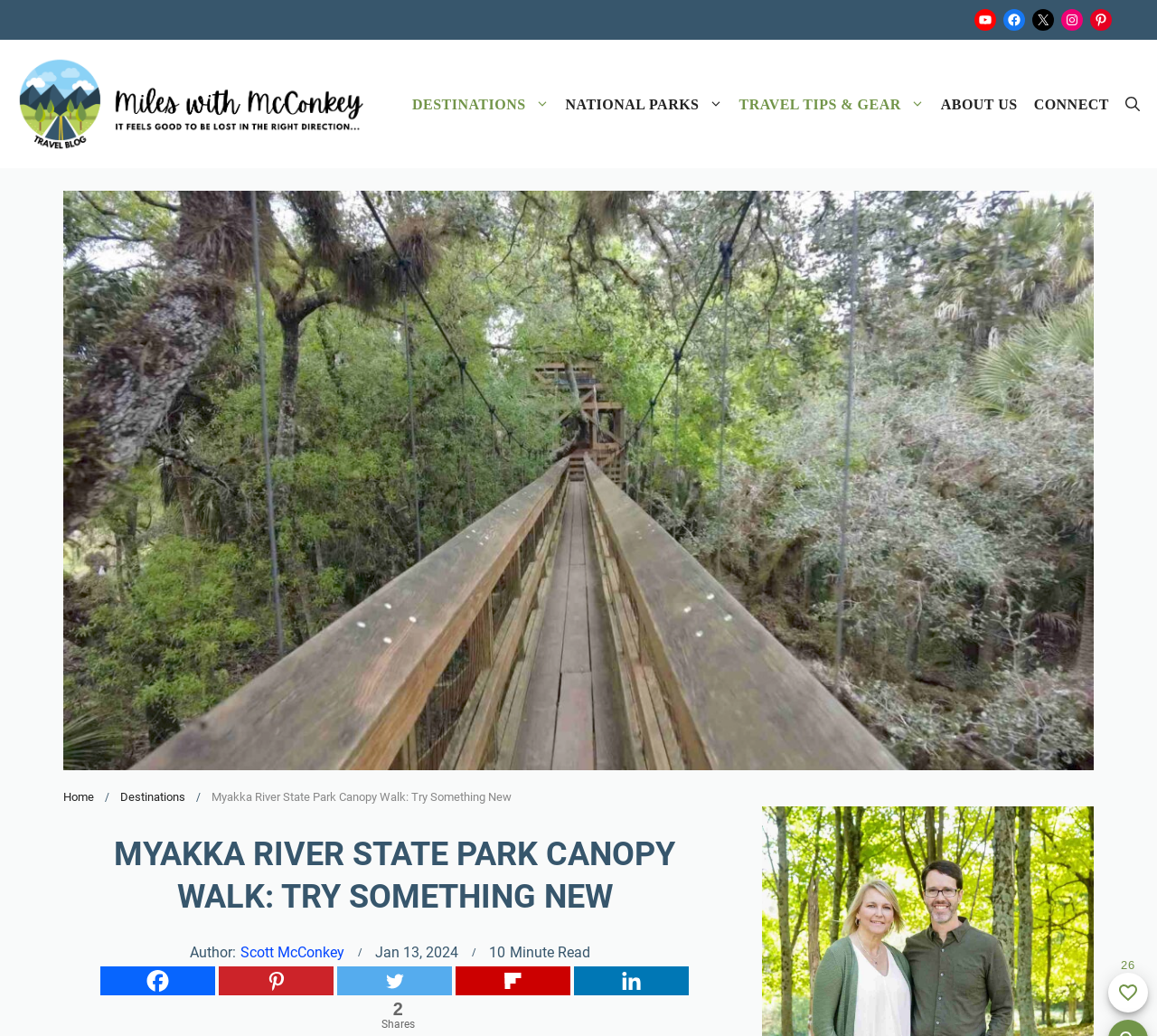Identify the bounding box coordinates of the region I need to click to complete this instruction: "Scroll to the top of the page".

[0.958, 0.879, 0.992, 0.917]